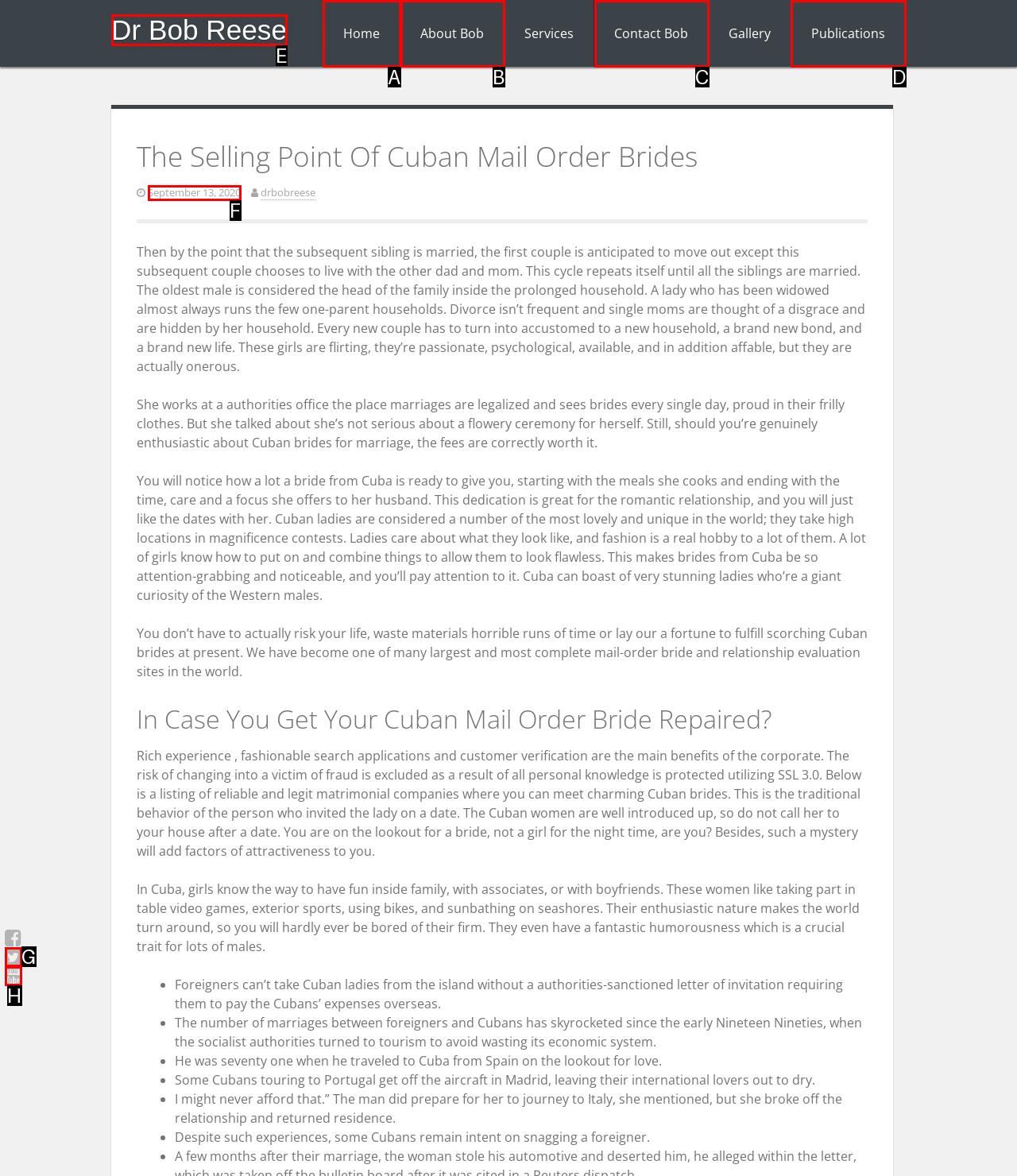Identify the HTML element I need to click to complete this task: Click the 'Publications' link Provide the option's letter from the available choices.

D